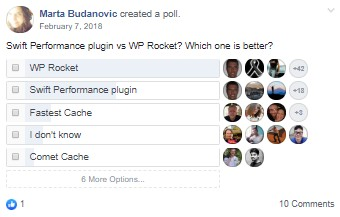Elaborate on the image with a comprehensive description.

The image features a poll created by Marta Budanovic on February 7, 2018, asking participants to compare the performance of the Swift Performance plugin against WP Rocket. The poll presents several options for respondents to choose from, including "WP Rocket," "Swift Performance plugin," "Fastest Cache," "I don't know," and "Comet Cache." Participants are allowed to vote, and the poll indicates the current vote count next to each option, with WP Rocket notably leading with 42 votes. Several user profile pictures accompany the poll, suggesting engagement from various respondents, with the total number of comments displayed below. This image highlights community feedback regarding popular caching plugins, emphasizing user preferences in web performance optimization.